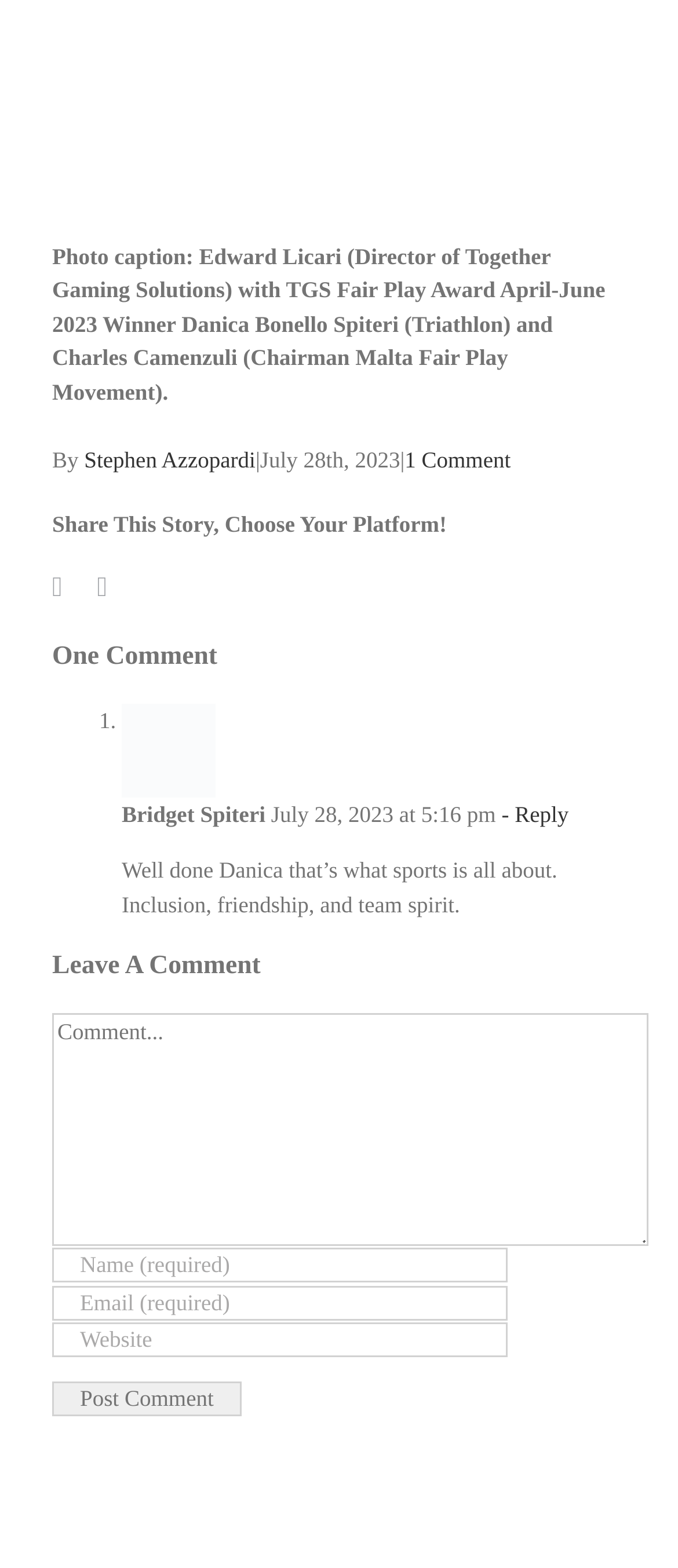Please determine the bounding box coordinates of the area that needs to be clicked to complete this task: 'Post a comment'. The coordinates must be four float numbers between 0 and 1, formatted as [left, top, right, bottom].

[0.077, 0.881, 0.356, 0.903]